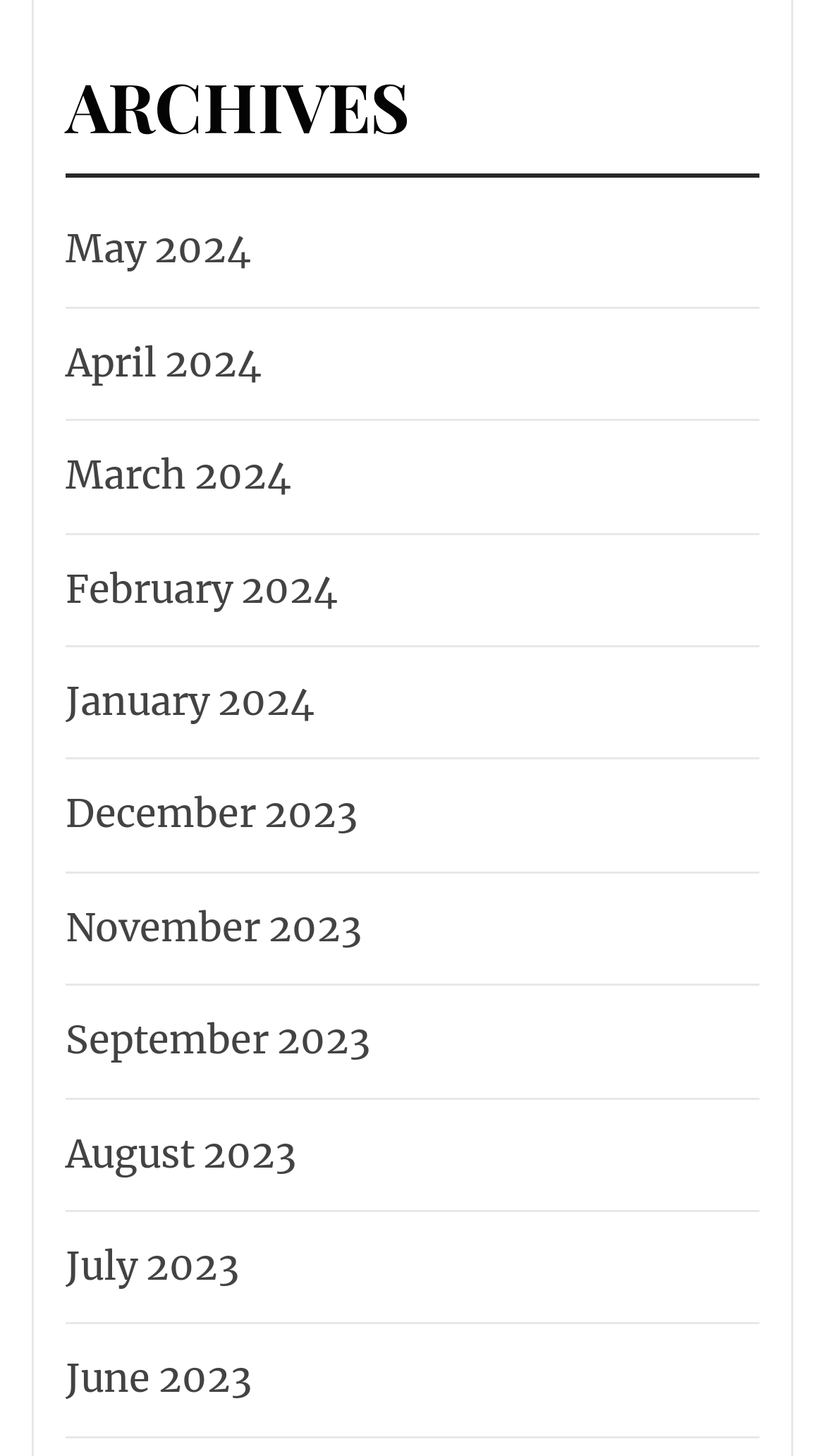How many links are there below 'ARCHIVES'?
Answer the question with just one word or phrase using the image.

9